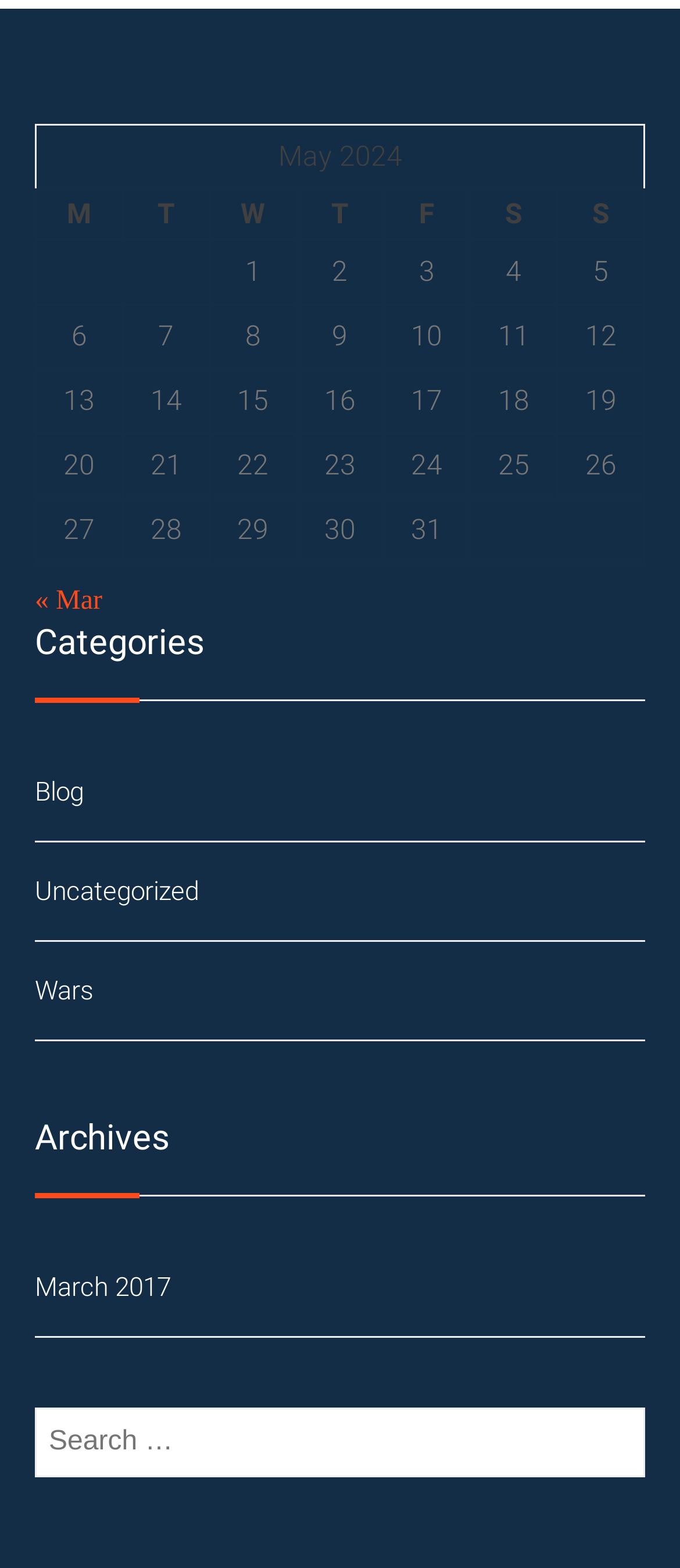Provide a single word or phrase to answer the given question: 
What is the purpose of the search box?

To search the website